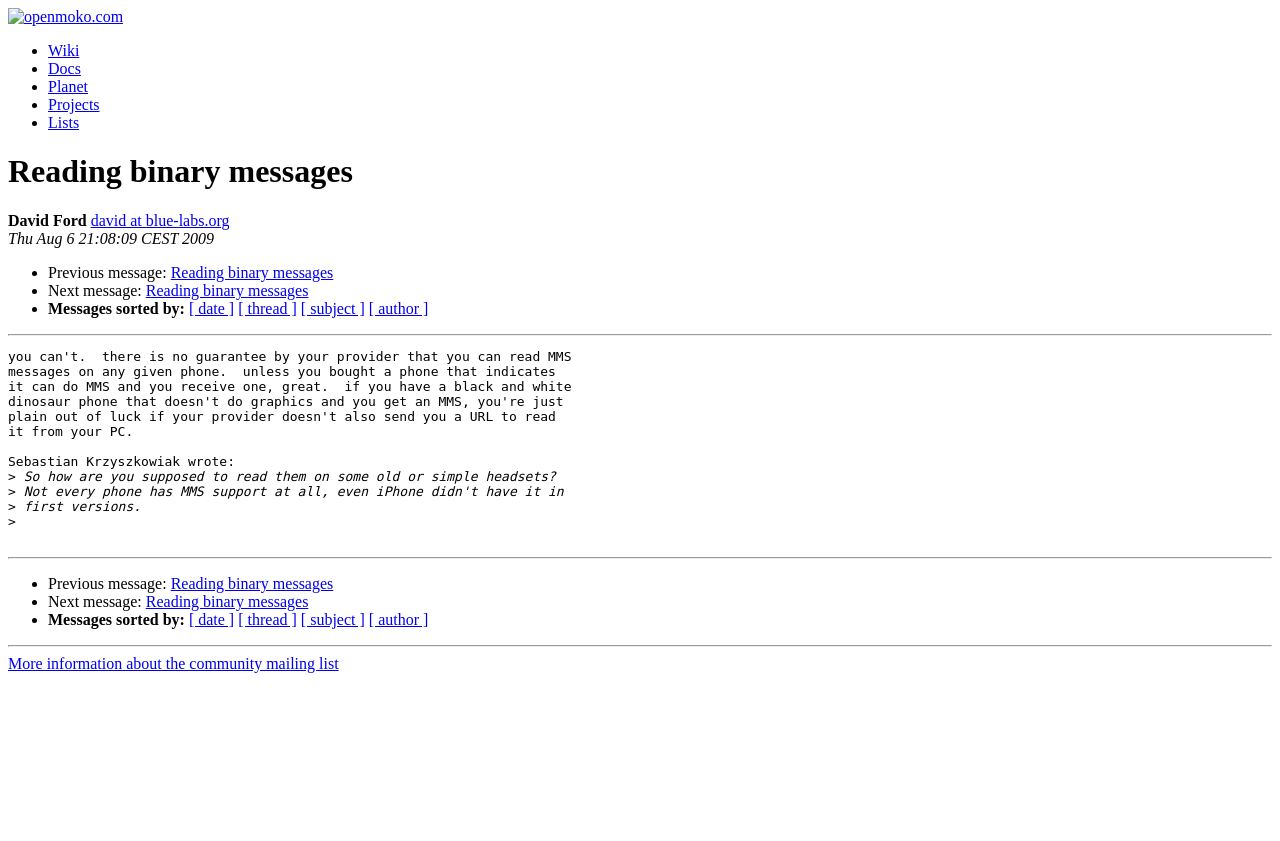Please determine the primary heading and provide its text.

Reading binary messages